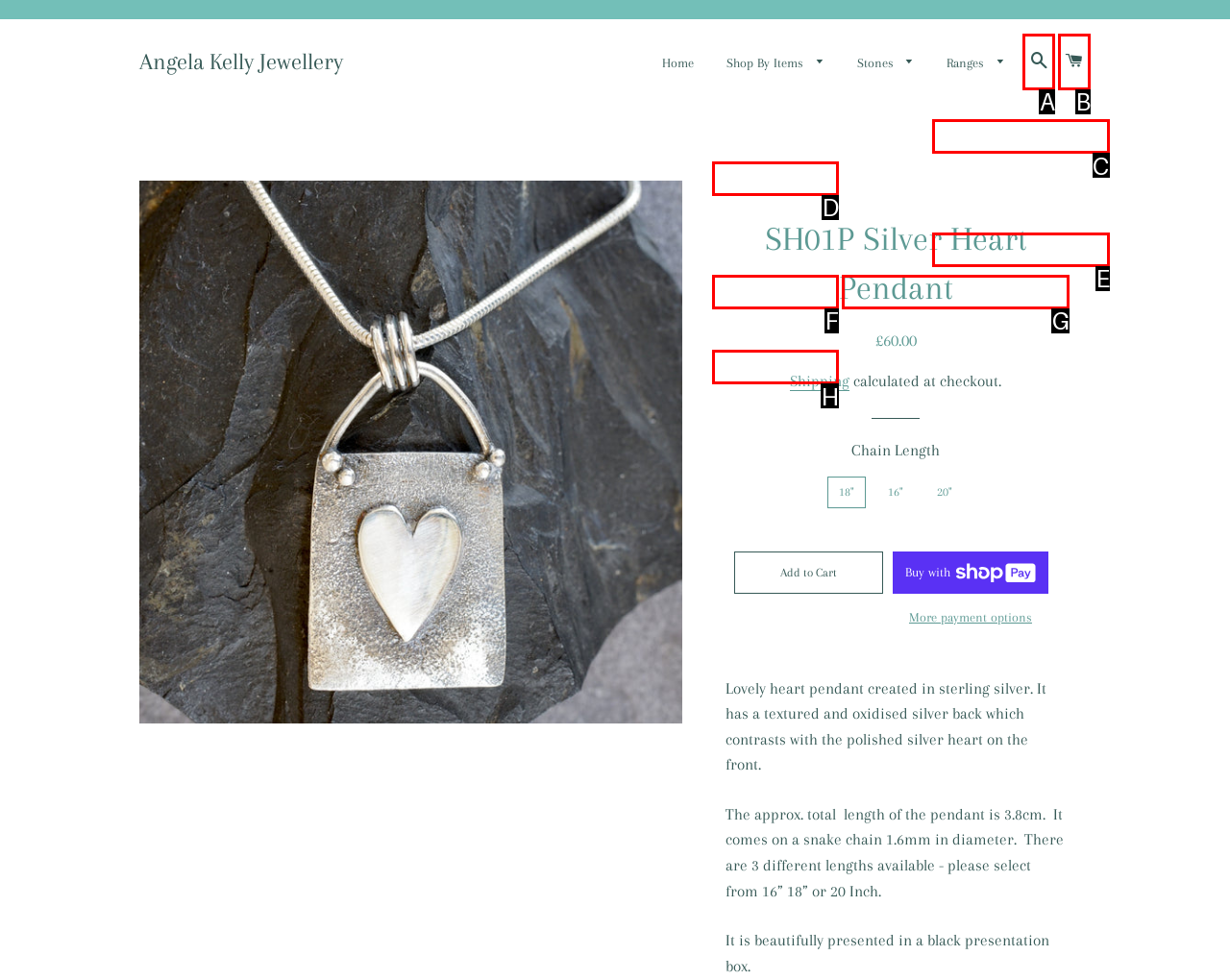To achieve the task: Search the consumerfinance.gov website, which HTML element do you need to click?
Respond with the letter of the correct option from the given choices.

None